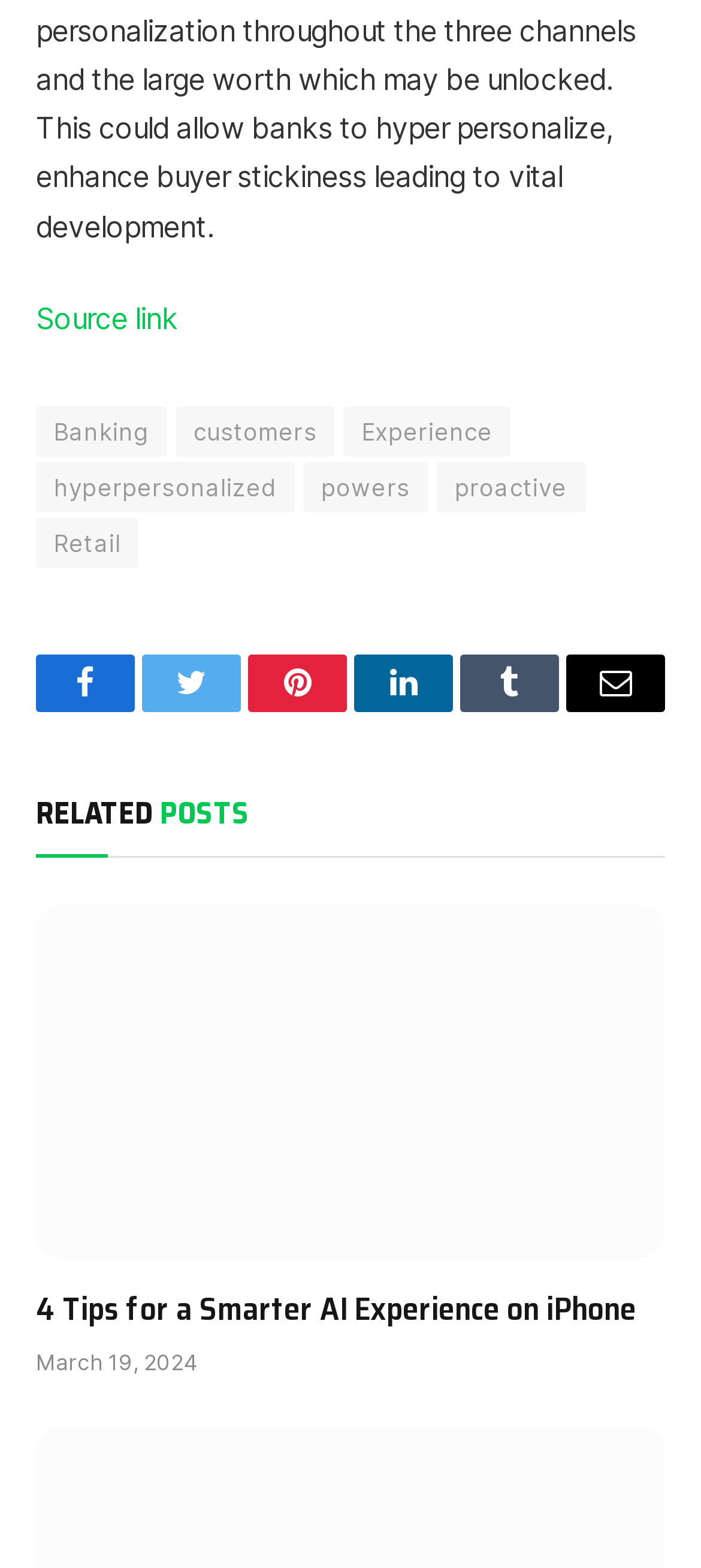Please determine the bounding box coordinates of the element's region to click in order to carry out the following instruction: "Check the time of the post". The coordinates should be four float numbers between 0 and 1, i.e., [left, top, right, bottom].

[0.051, 0.86, 0.282, 0.877]